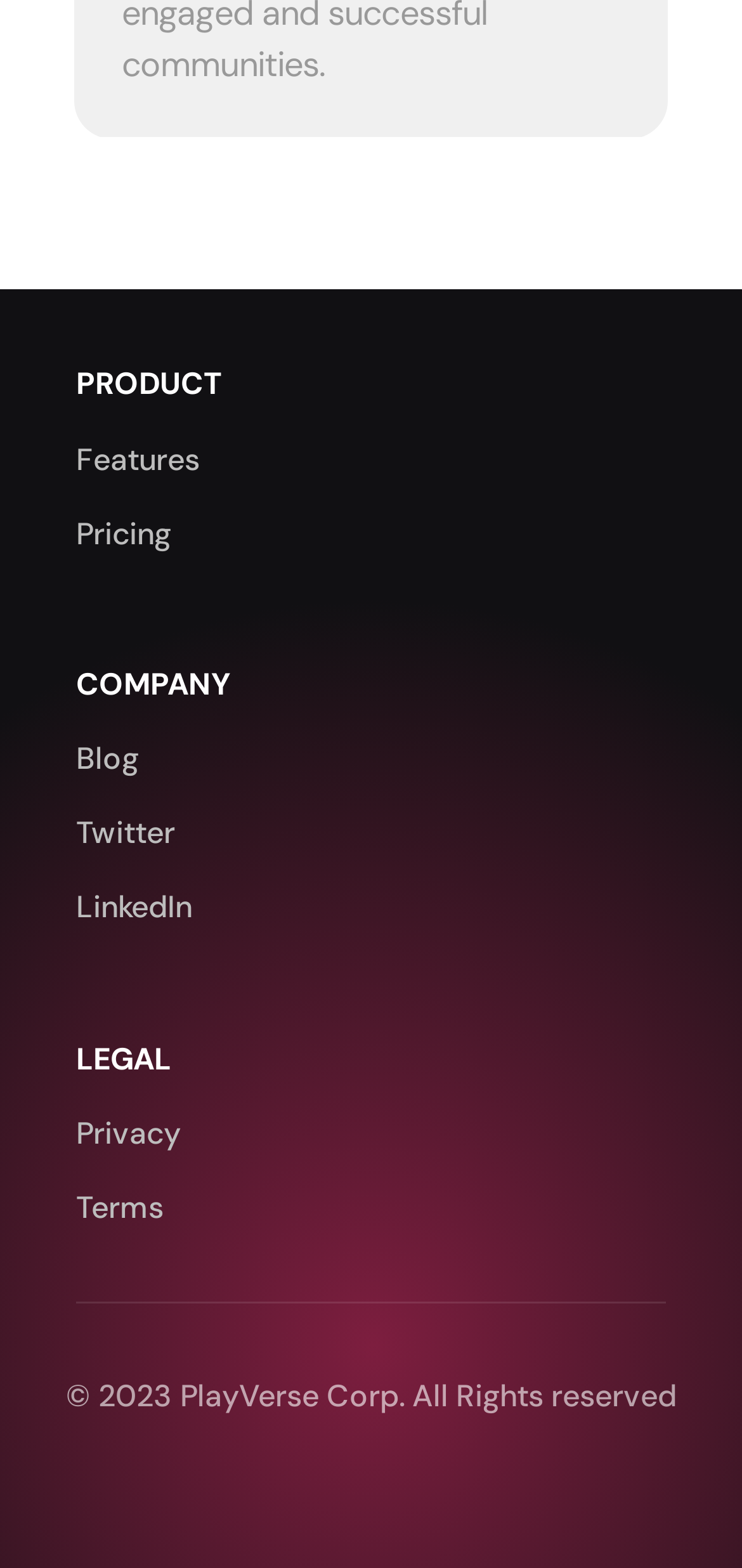Give a short answer using one word or phrase for the question:
How many headings are there on the page?

3